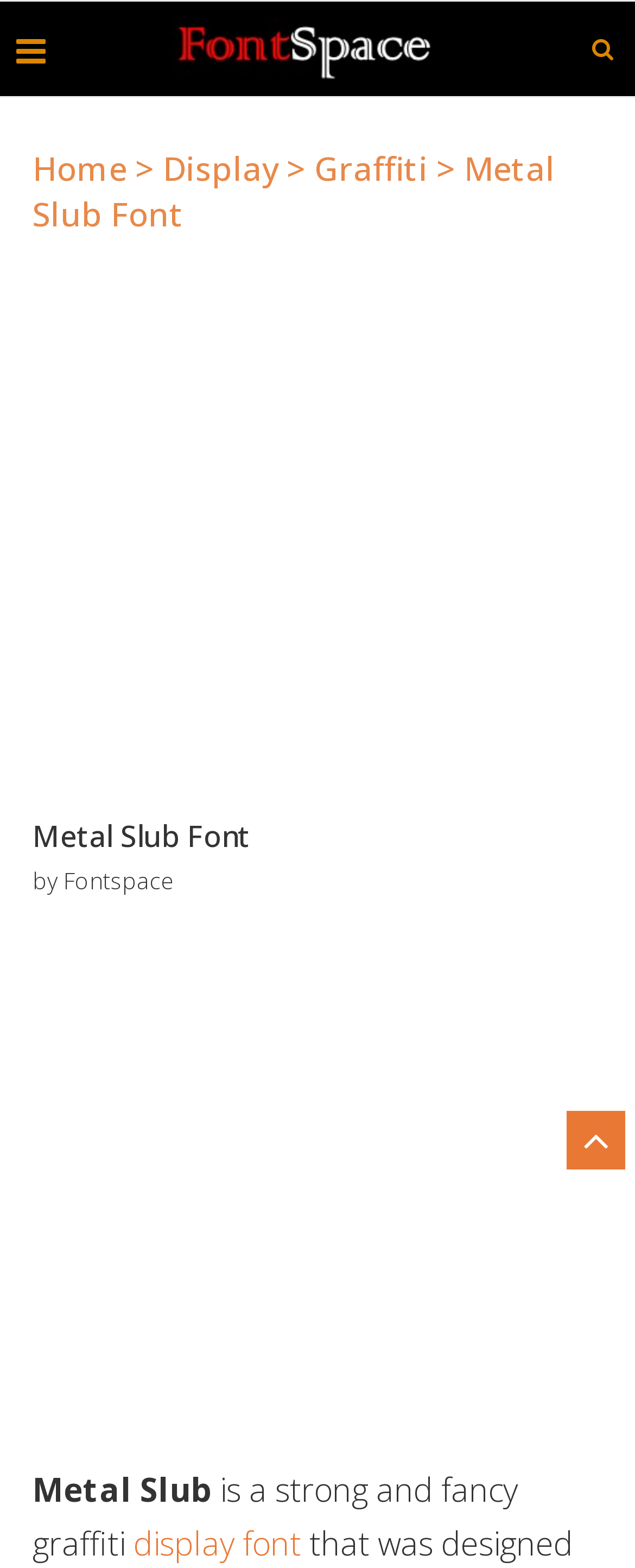Provide an in-depth caption for the elements present on the webpage.

The webpage is about the Metal Slub font, a strong and fancy graffiti display font designed and released by Cikareotype. At the top, there is a navigation menu with links to "Home", "Display", and "Graffiti" categories. Below the navigation menu, the font name "Metal Slub Font" is prominently displayed.

On the top-right corner, there are two links: "FREE Fonts" with an accompanying image, and a font icon. Below these links, there is a large advertisement iframe that spans the entire width of the page.

The main content of the page is divided into two sections. The first section has a heading "Metal Slub Font" followed by the text "by Fontspace". The second section describes the font, stating that "Metal Slub is a strong and fancy graffiti display font". This section also includes a link to "display font".

There are two more advertisement iframes, one below the navigation menu and another at the bottom of the page. The overall layout of the page is organized, with clear headings and concise text.